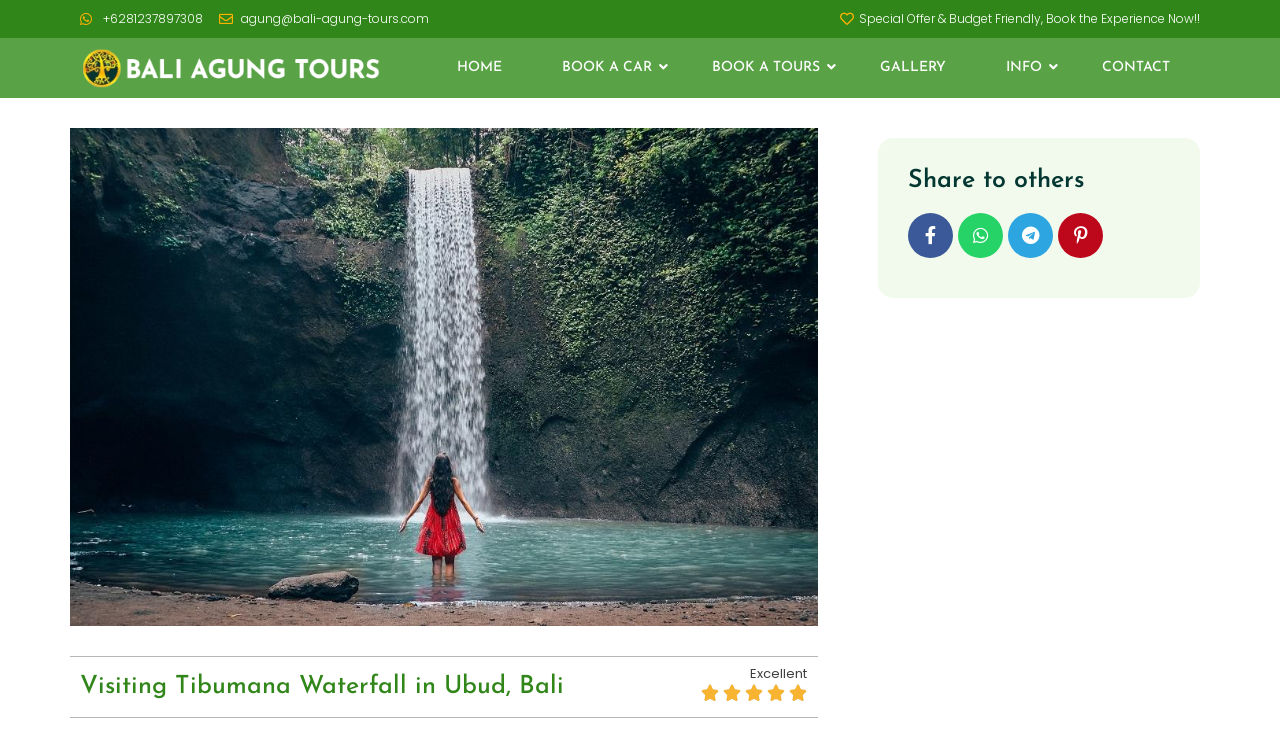What is the rating of the experience?
Provide a comprehensive and detailed answer to the question.

I found the rating by looking at the section with the heading 'Visiting Tibumana Waterfall in Ubud, Bali'. There is a generic element with the text '5/5', which indicates the rating of the experience.